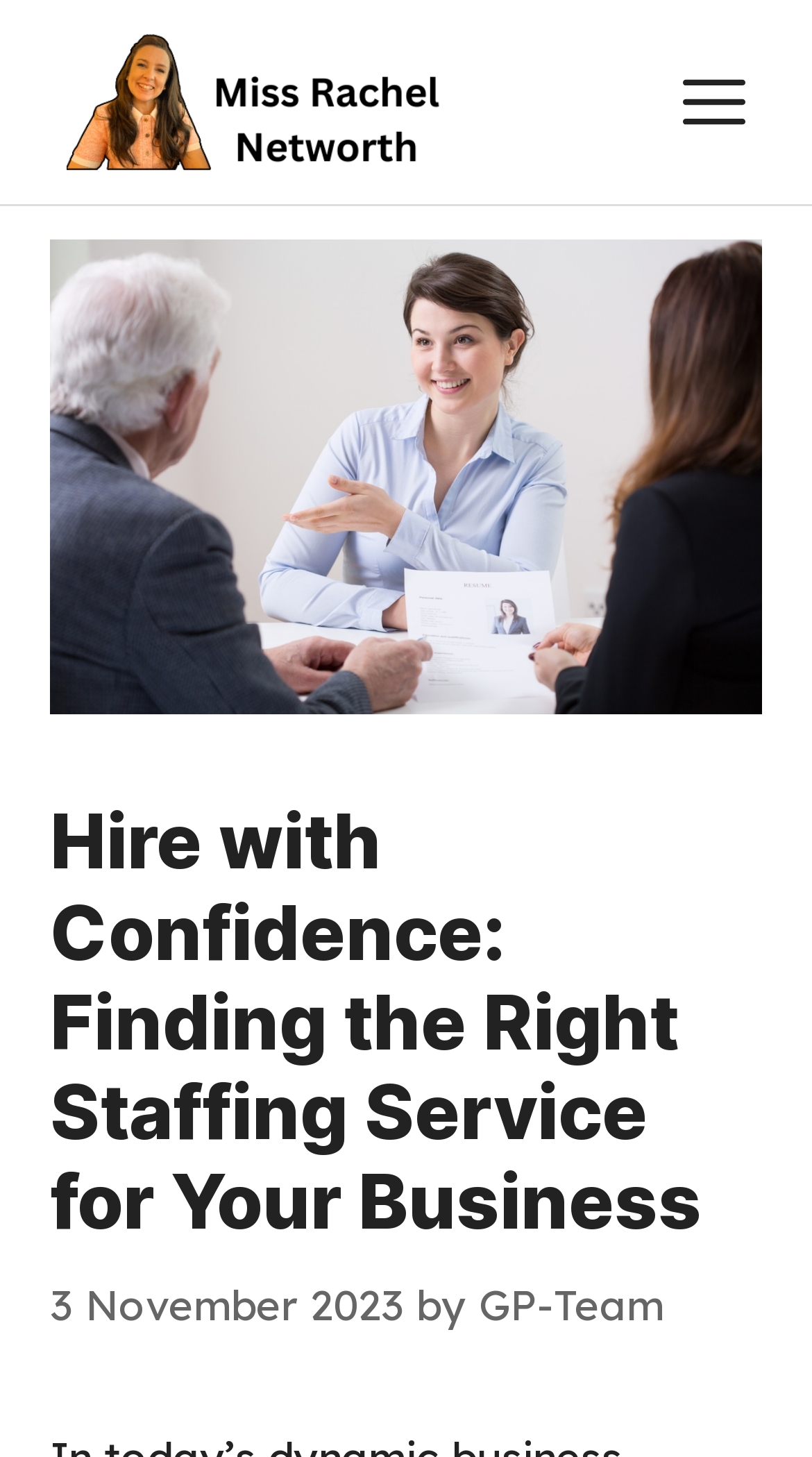Analyze the image and deliver a detailed answer to the question: What is the website's domain name?

I found the website's domain name by looking at the link element with the text 'missrachelnetworth.com' inside the banner element at the top of the page.